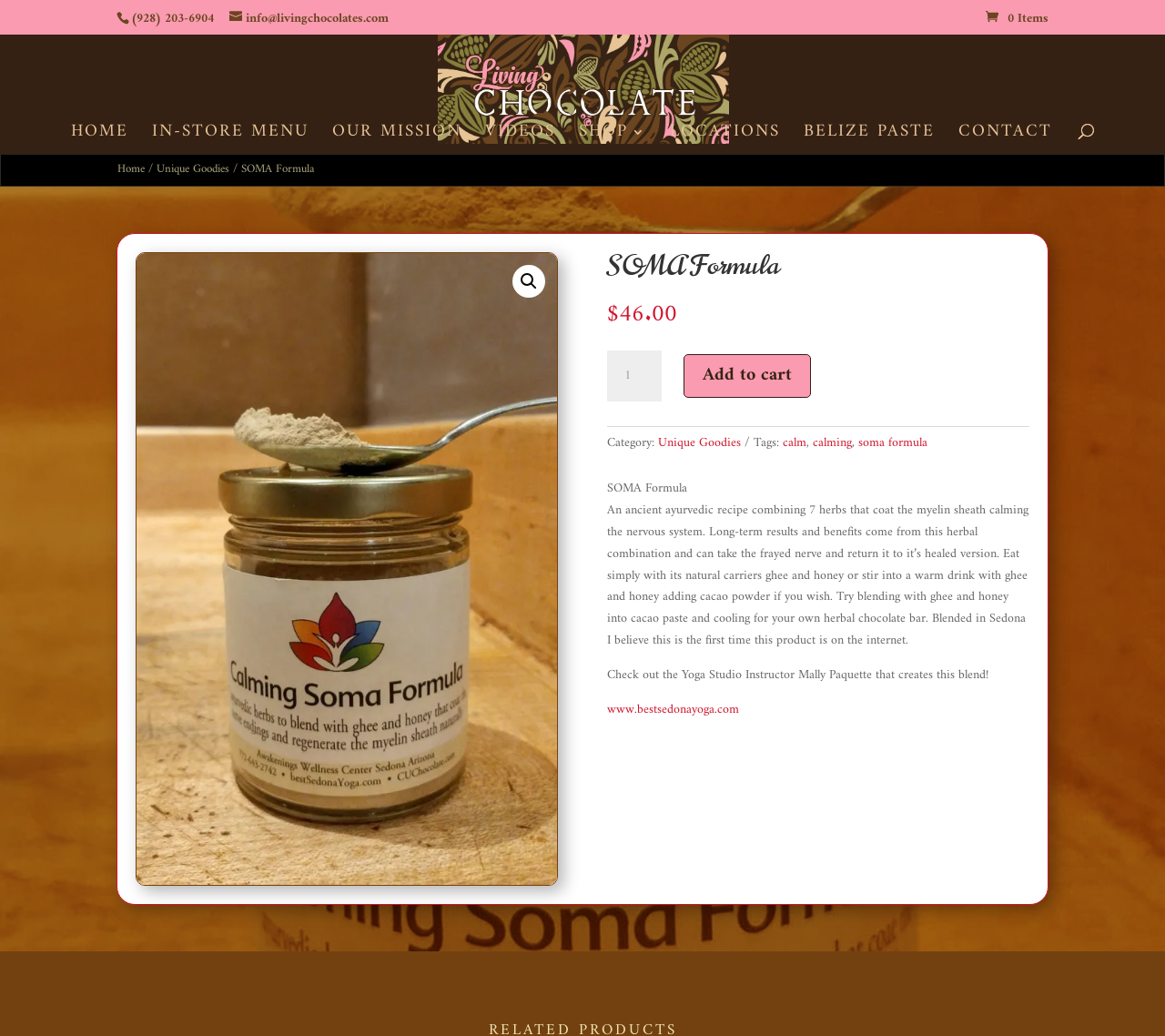Please find the bounding box coordinates (top-left x, top-left y, bottom-right x, bottom-right y) in the screenshot for the UI element described as follows: Belize Paste

[0.69, 0.121, 0.802, 0.149]